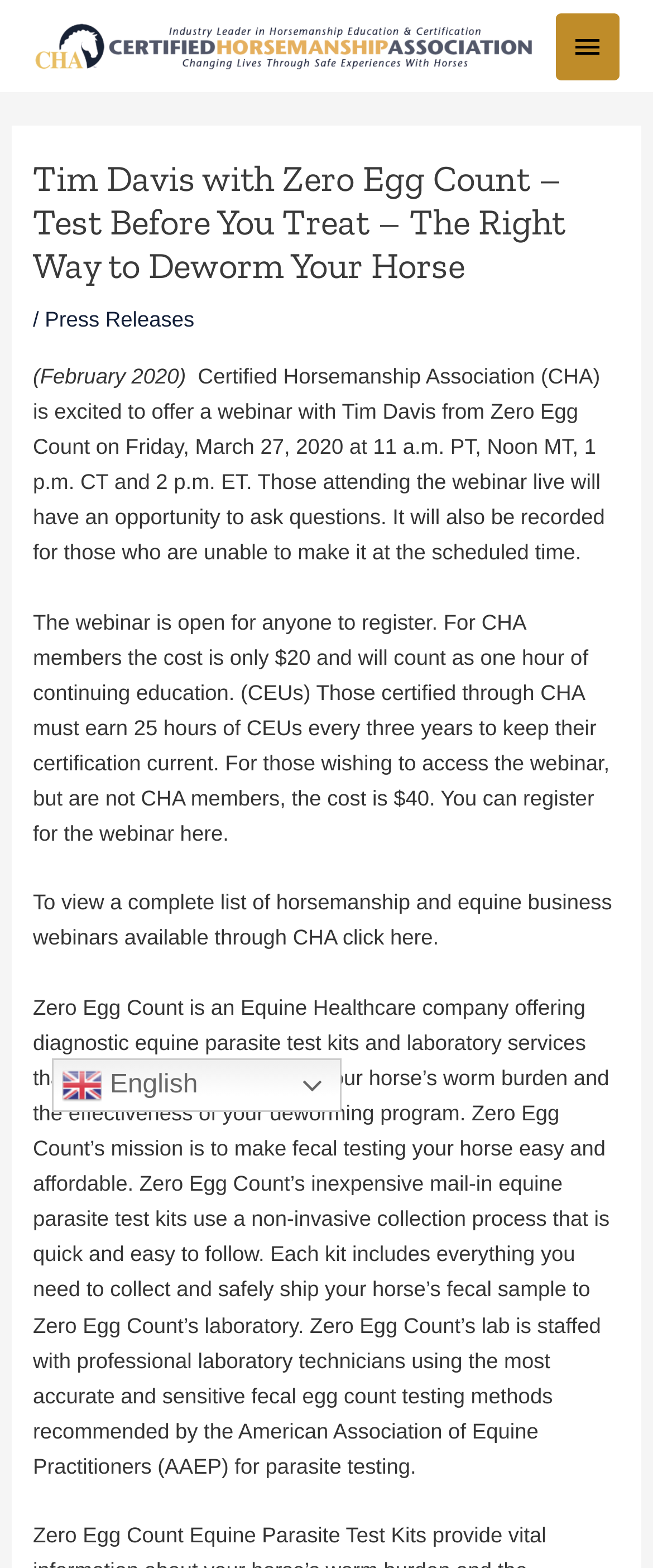Find the bounding box coordinates corresponding to the UI element with the description: "Press Releases". The coordinates should be formatted as [left, top, right, bottom], with values as floats between 0 and 1.

[0.069, 0.196, 0.298, 0.212]